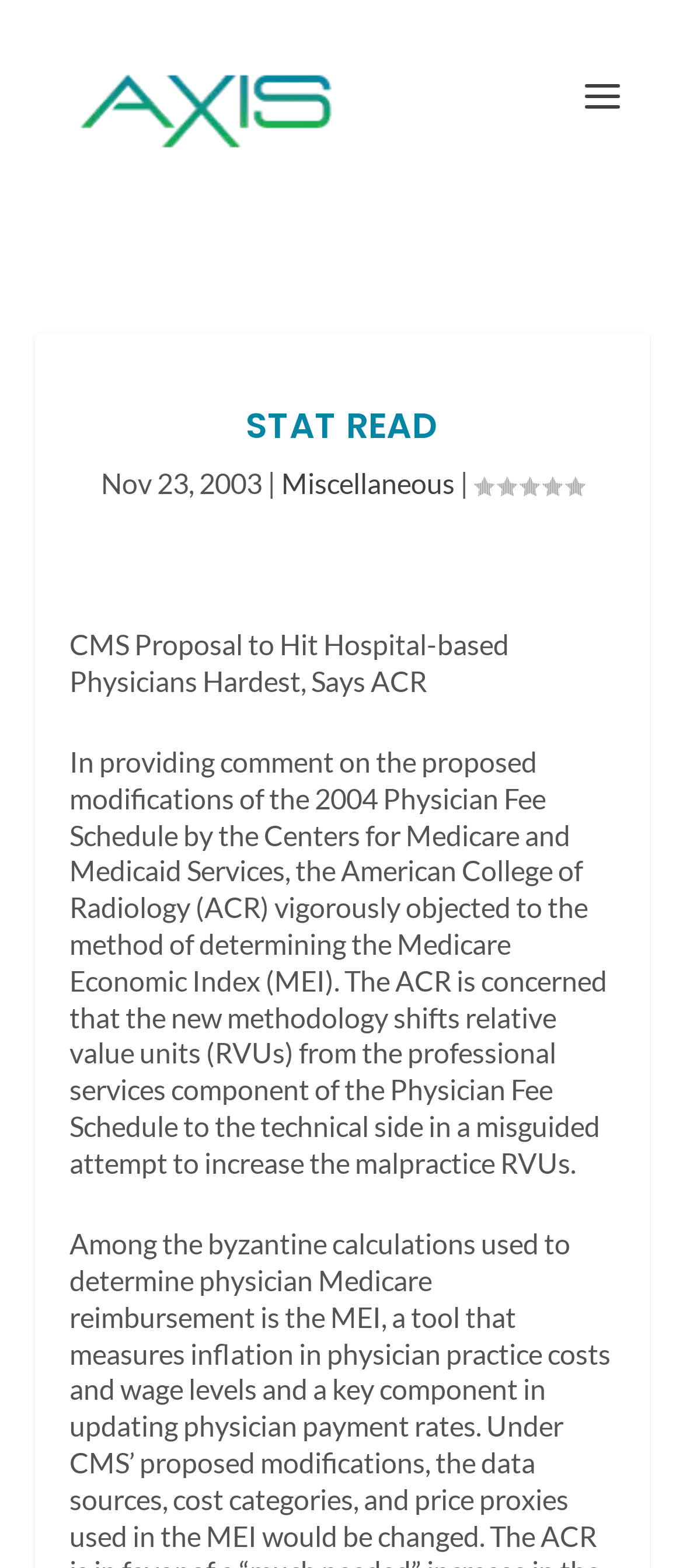Give a complete and precise description of the webpage's appearance.

The webpage is about Axis Imaging News, specifically an article titled "CMS Proposal to Hit Hospital-based Physicians Hardest, Says ACR". At the top of the page, there is a notification about cookies and privacy policy, with an "Accept" button. Below this notification, there is a logo of Axis Imaging News, which is an image, accompanied by a link to the news website. 

The main content of the webpage is divided into two sections. On the left side, there is a heading "STAT READ" and a date "Nov 23, 2003" with a vertical line separating the date from the rest of the content. On the right side of the date, there is a link to a category "Miscellaneous" and a rating "Rating: 0.00". 

The main article is positioned below the heading and date section. The article title "CMS Proposal to Hit Hospital-based Physicians Hardest, Says ACR" is followed by a lengthy paragraph discussing the American College of Radiology's (ACR) objection to the proposed modifications of the 2004 Physician Fee Schedule by the Centers for Medicare and Medicaid Services.